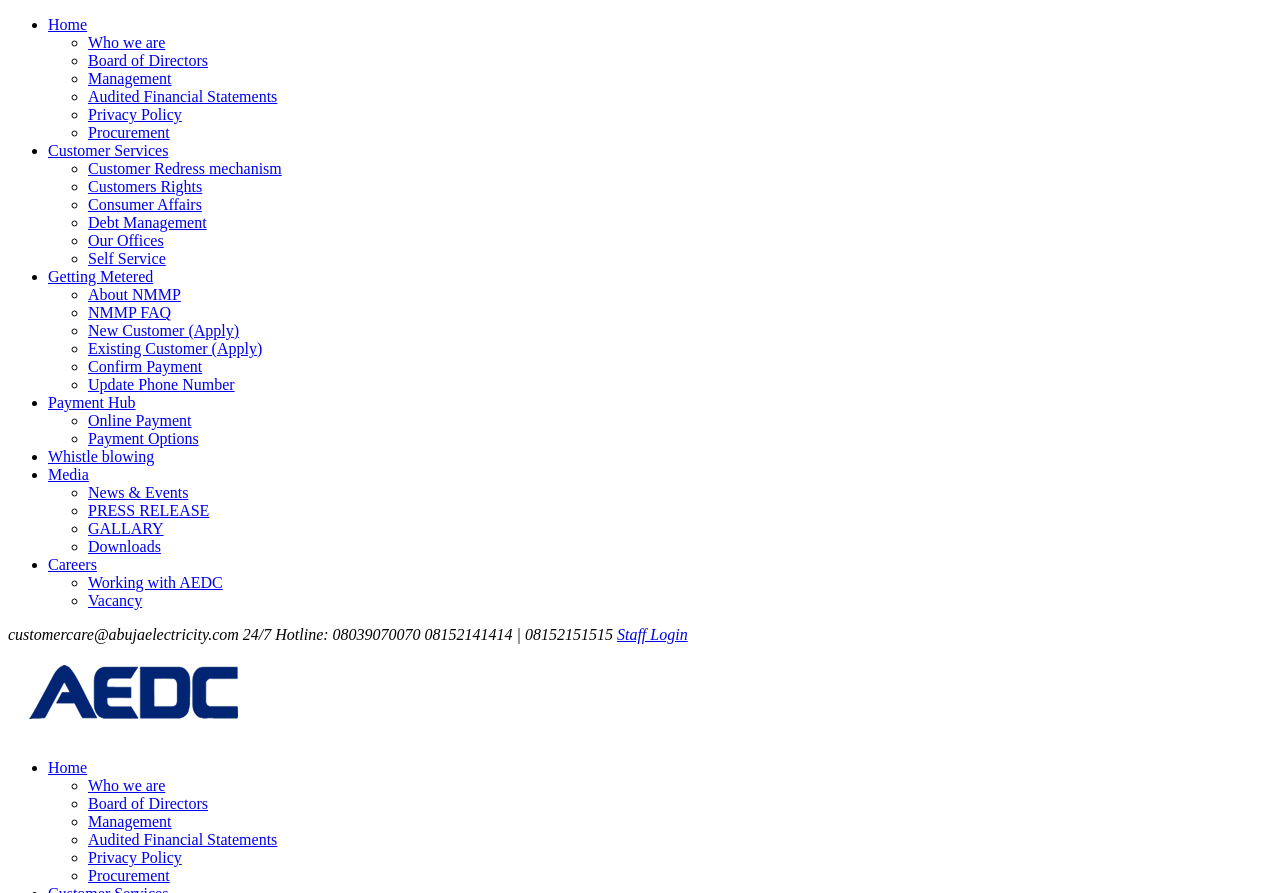What is the purpose of the 'Staff Login' link?
Craft a detailed and extensive response to the question.

The 'Staff Login' link is likely intended for employees of Abuja Electricity Distribution Company (AEDC) to access a secure area of the website, where they can perform tasks related to their job functions.